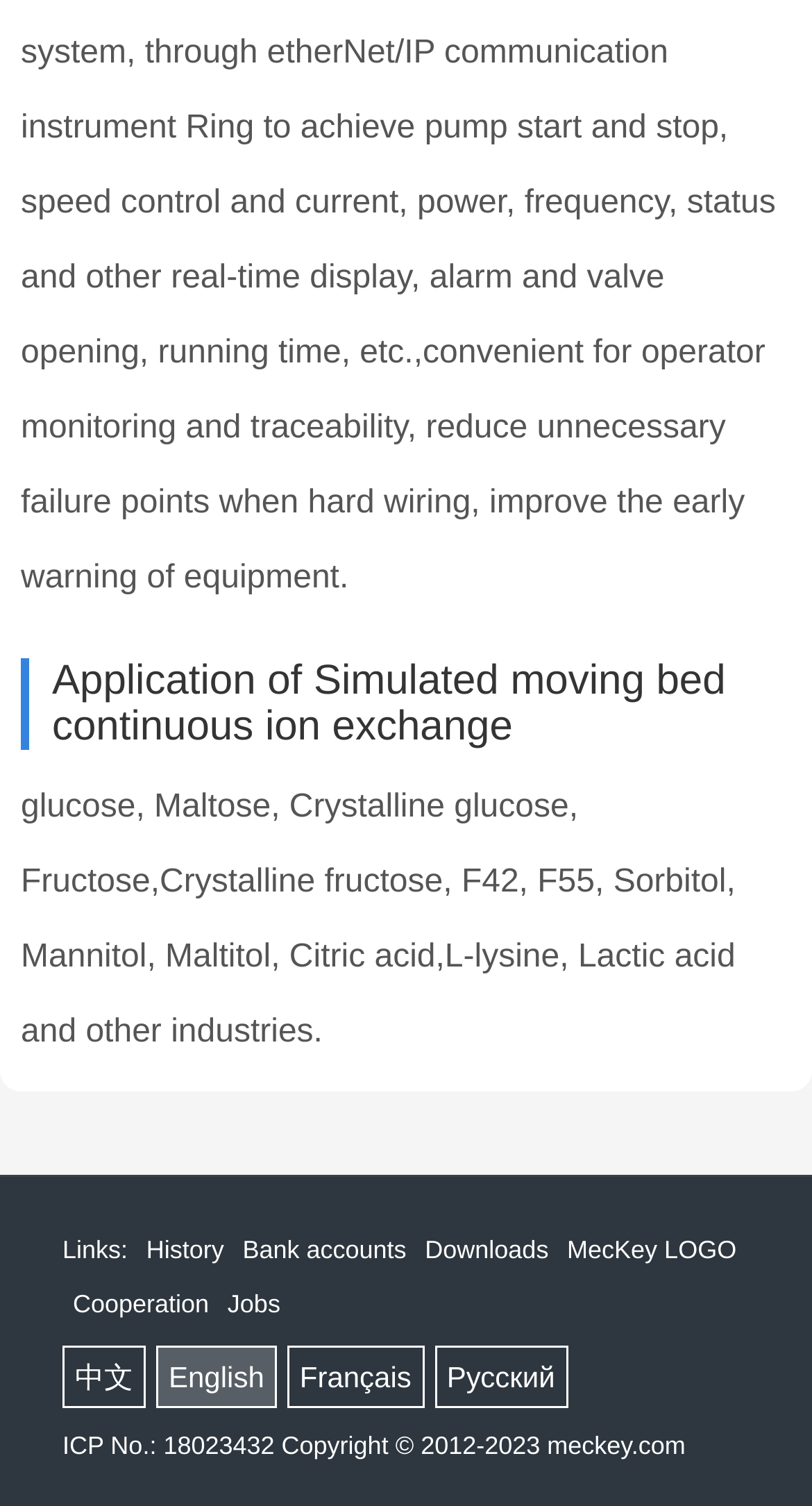Provide a brief response in the form of a single word or phrase:
How many languages are available for the website?

4